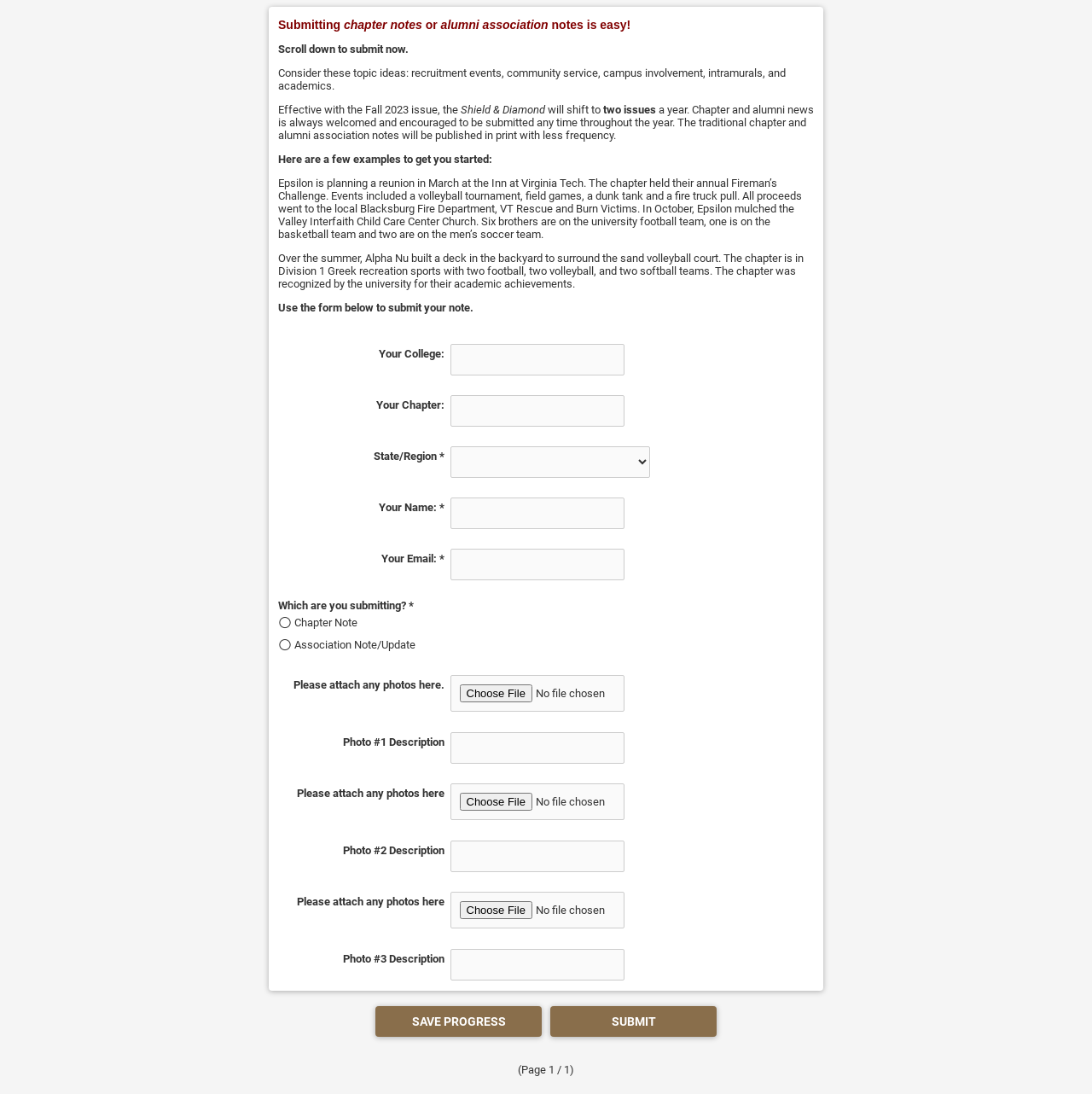Produce an elaborate caption capturing the essence of the webpage.

This webpage is a form submission page for chapter notes or alumni association notes. At the top, there is a title "MKTG - Shield & Diamond Notes" and a brief introduction that explains the purpose of the form. Below the introduction, there are some guidelines and topic ideas for submitting notes.

The form itself is divided into several sections. The first section asks for the user's college, chapter, state or region, name, and email address. Each of these fields has a corresponding text box or combo box where the user can input their information.

The next section asks the user to specify what type of note they are submitting, either a chapter note or an association note/update. This is done through a radio button selection.

Following this, there are three sections for attaching photos and adding descriptions for each photo. Each section has a button to choose a file and a text box to input a description for the photo.

At the bottom of the page, there are two buttons: "Submit" and "Save Progress". The "Submit" button is located on the right side, and the "Save Progress" button is located on the left side. There is also a page indicator at the very bottom of the page, showing that this is page 1 of 1.

Throughout the page, there are several static text elements that provide instructions and labels for the various form fields.